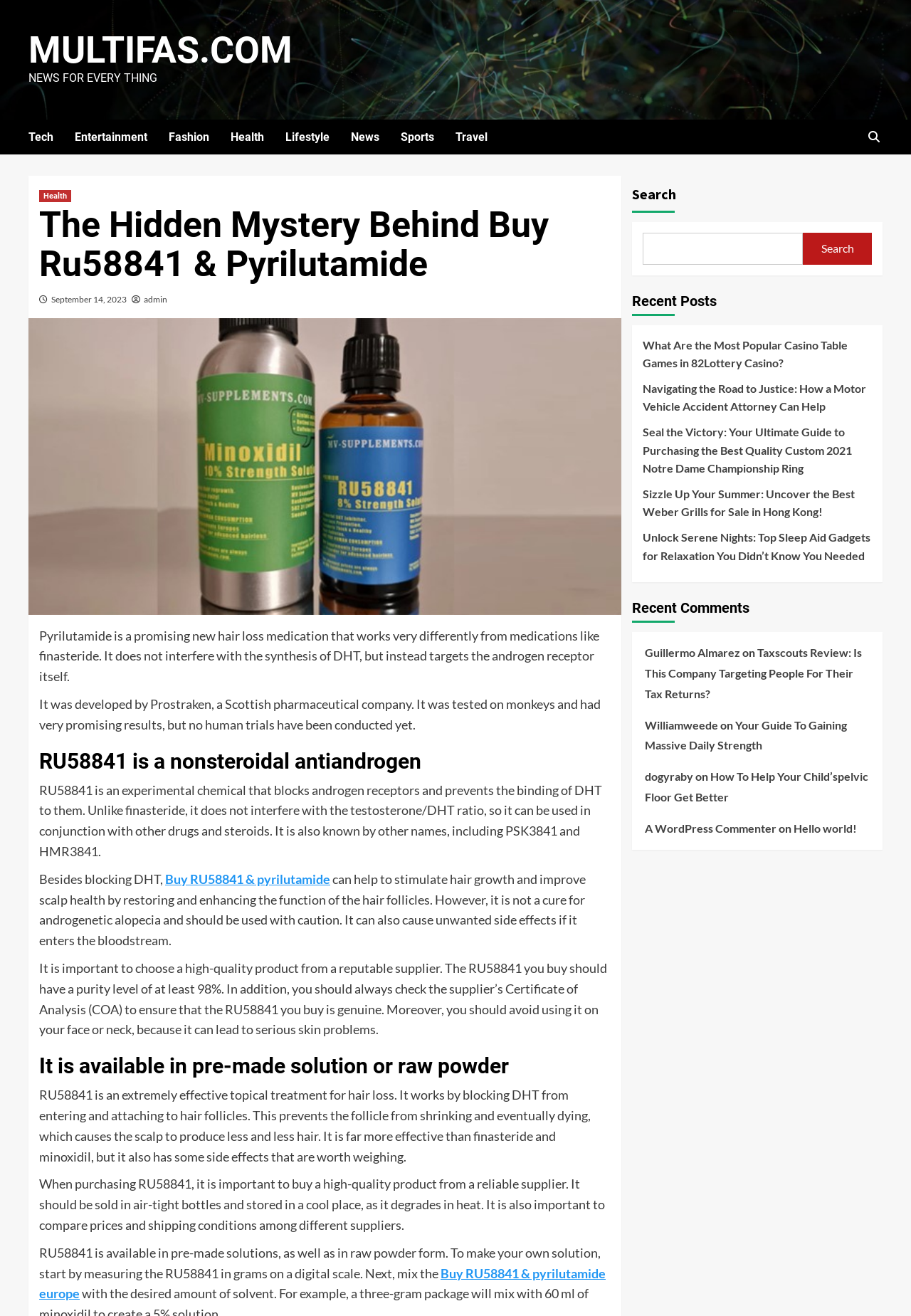What is Pyrilutamide?
Answer the question in as much detail as possible.

Based on the webpage content, Pyrilutamide is a promising new hair loss medication that works very differently from medications like finasteride. It does not interfere with the synthesis of DHT, but instead targets the androgen receptor itself.